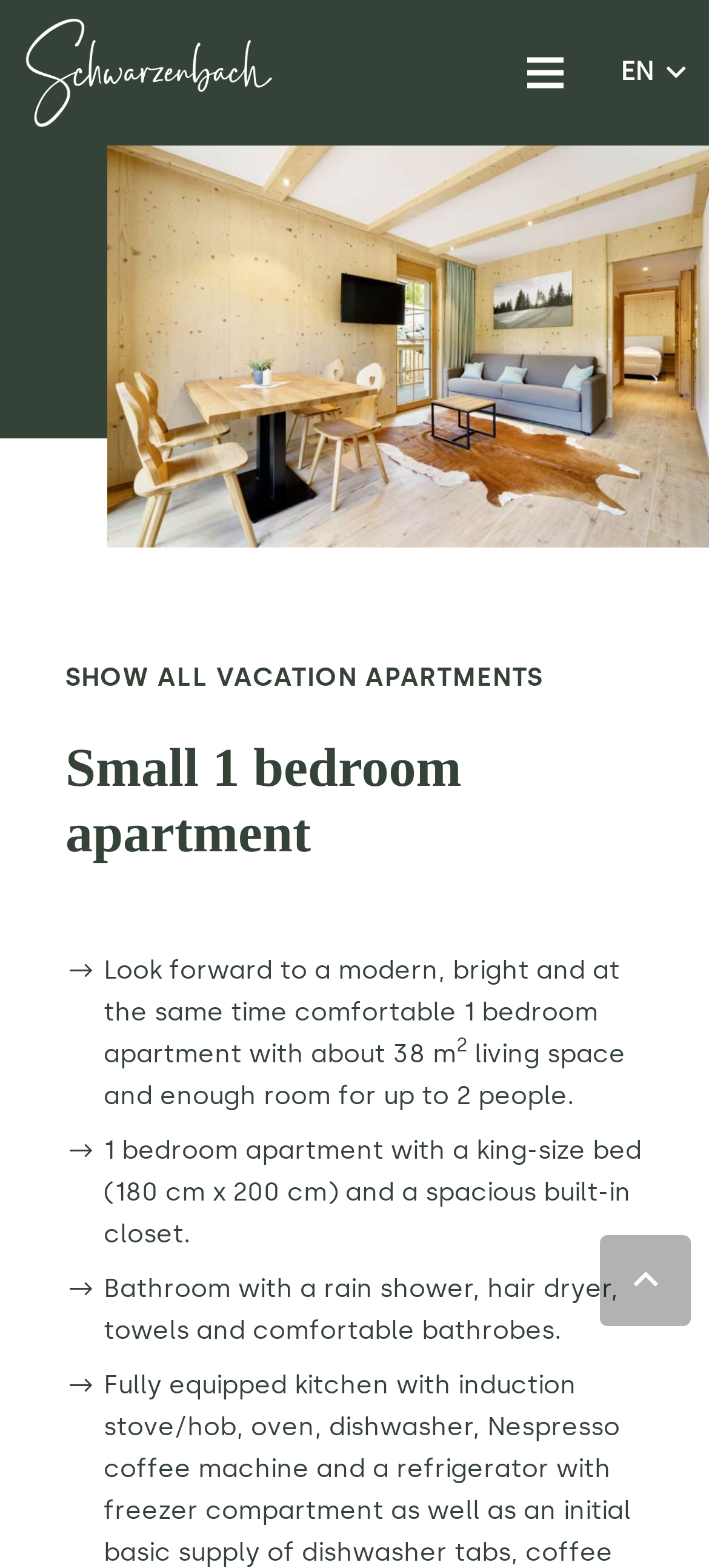Provide a single word or phrase to answer the given question: 
What is the purpose of the 'Back to top' button?

to scroll back to top